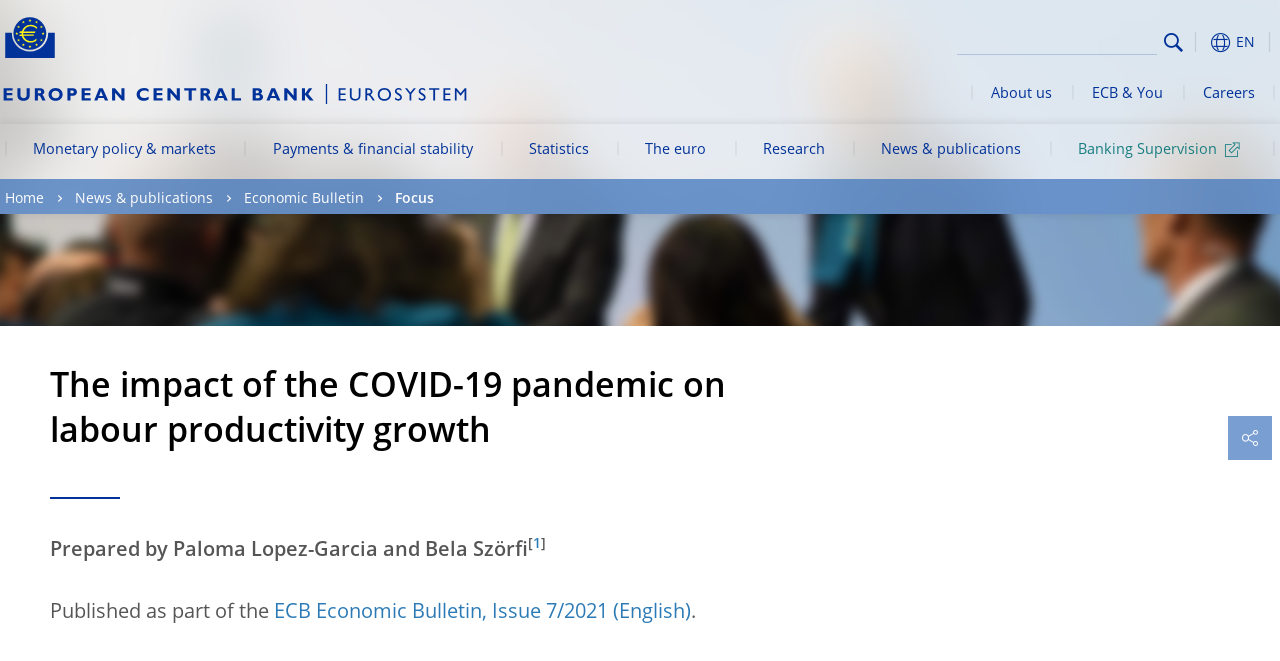How many main navigation links are there?
Refer to the image and give a detailed response to the question.

The main navigation links can be found in the navigation element, which contains 9 links labeled as 'Monetary policy & markets', 'Payments & financial stability', 'Statistics', 'The euro', 'Research', 'News & publications', 'Banking Supervision', 'About us', and 'ECB & You'.